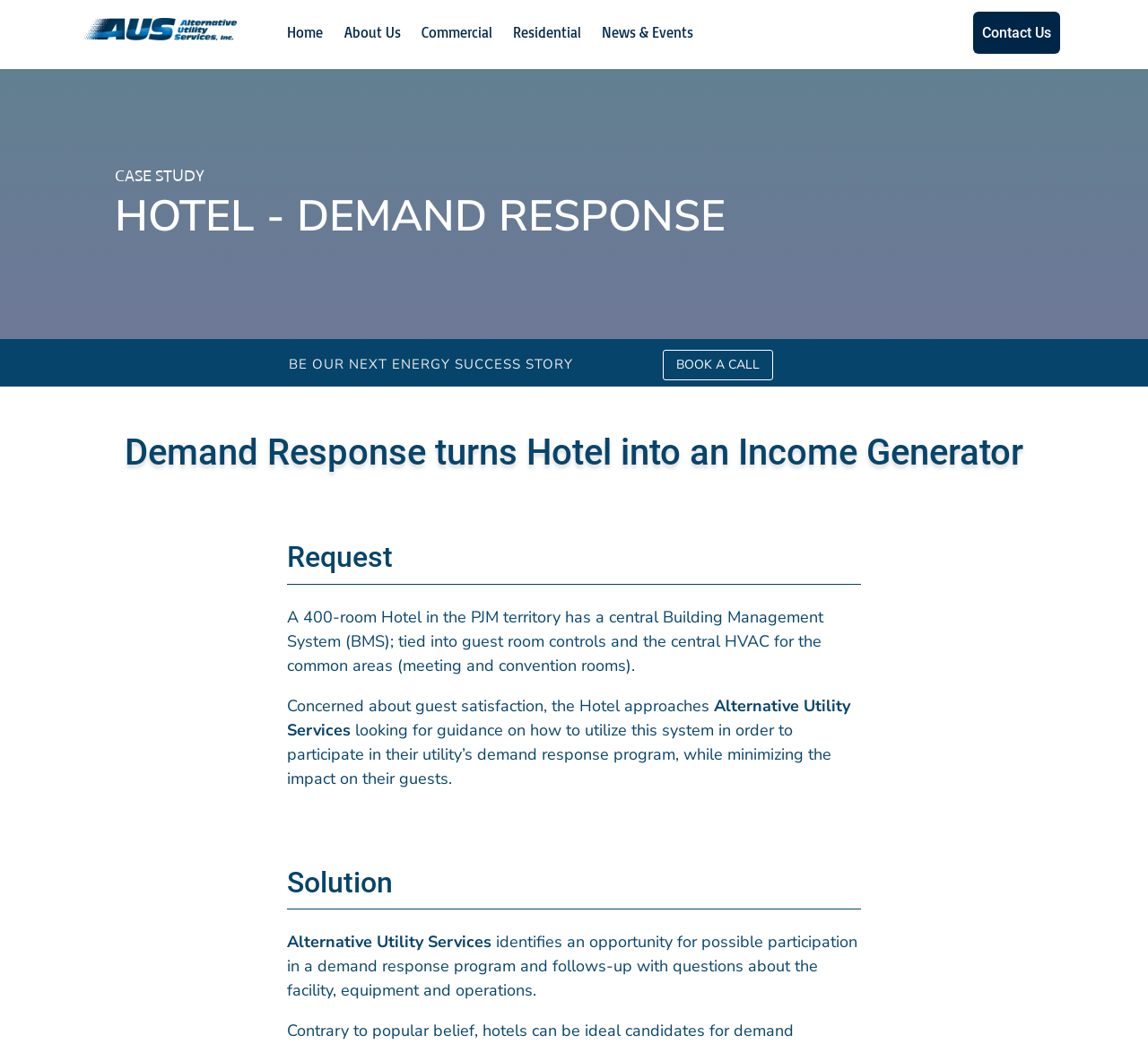What is the goal of the hotel's participation in the demand response program?
Could you answer the question in a detailed manner, providing as much information as possible?

The goal of the hotel's participation in the demand response program is to minimize the impact on their guests, as mentioned in the static text 'looking for guidance on how to utilize this system in order to participate in their utility’s demand response program, while minimizing the impact on their guests'.